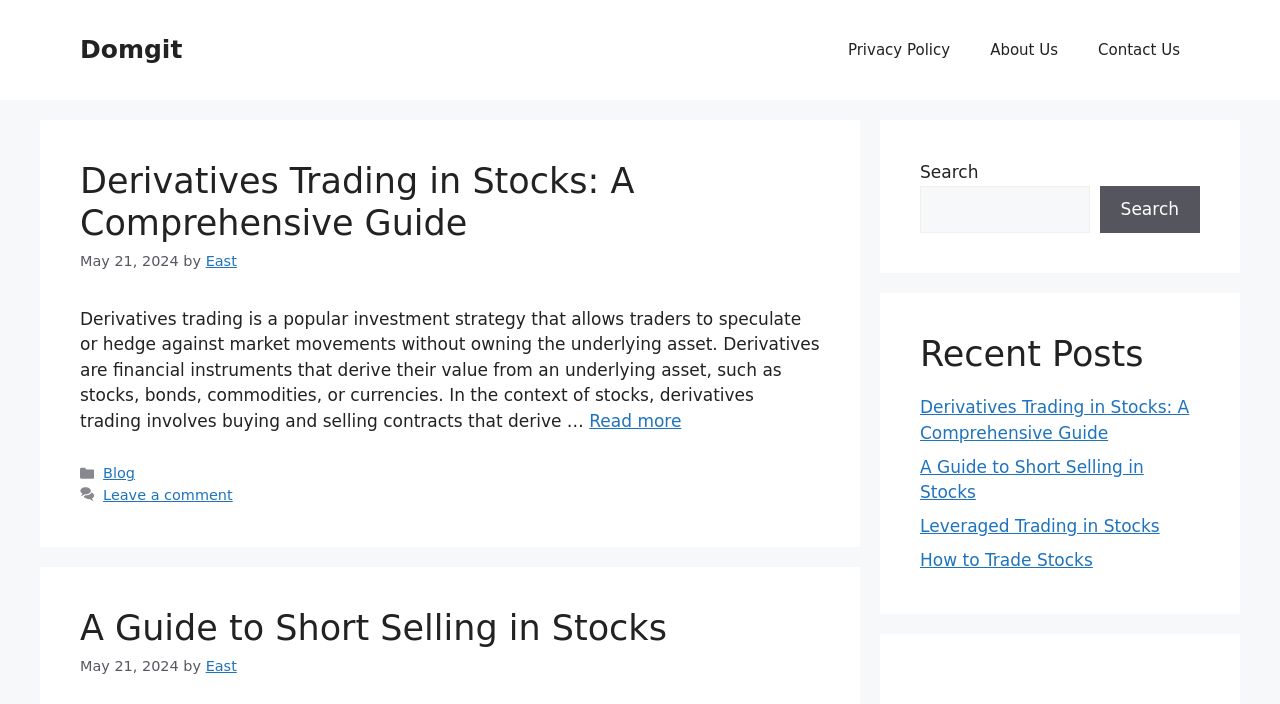Please find the bounding box coordinates of the section that needs to be clicked to achieve this instruction: "Search for something".

[0.719, 0.263, 0.851, 0.331]